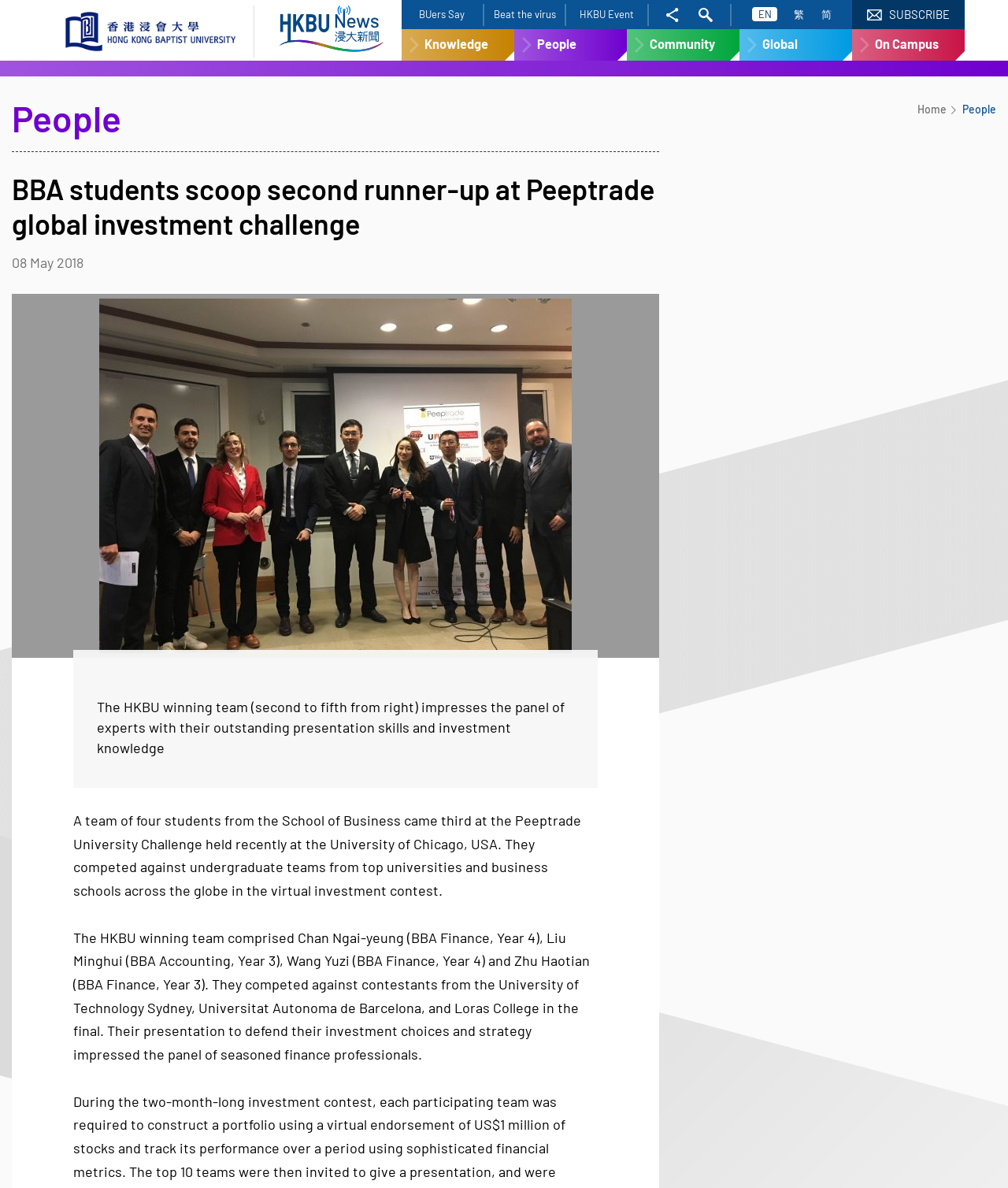Please specify the bounding box coordinates of the region to click in order to perform the following instruction: "Go to Home page".

[0.91, 0.086, 0.939, 0.097]